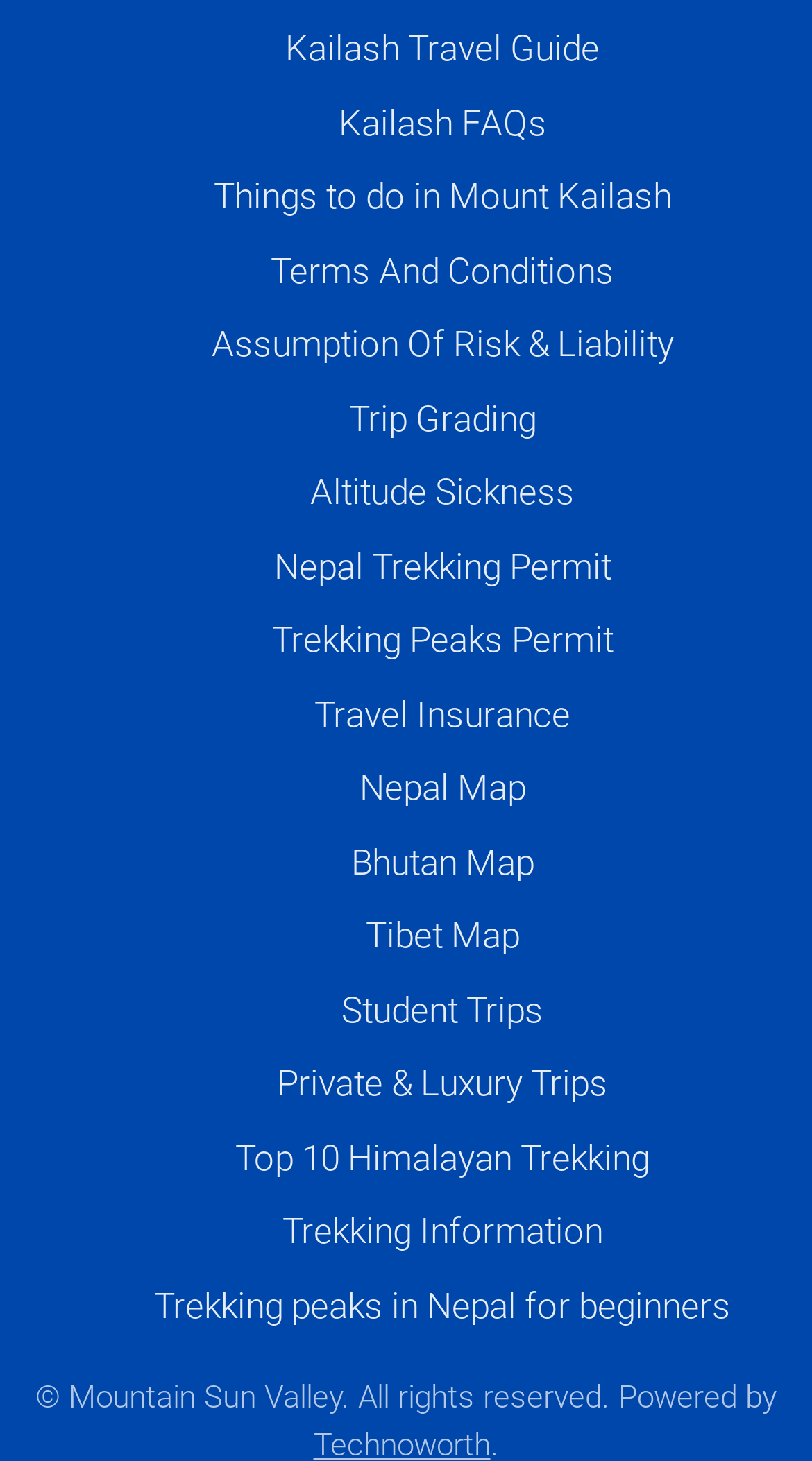Answer the question using only one word or a concise phrase: What is the first travel guide mentioned on the webpage?

Kailash Travel Guide